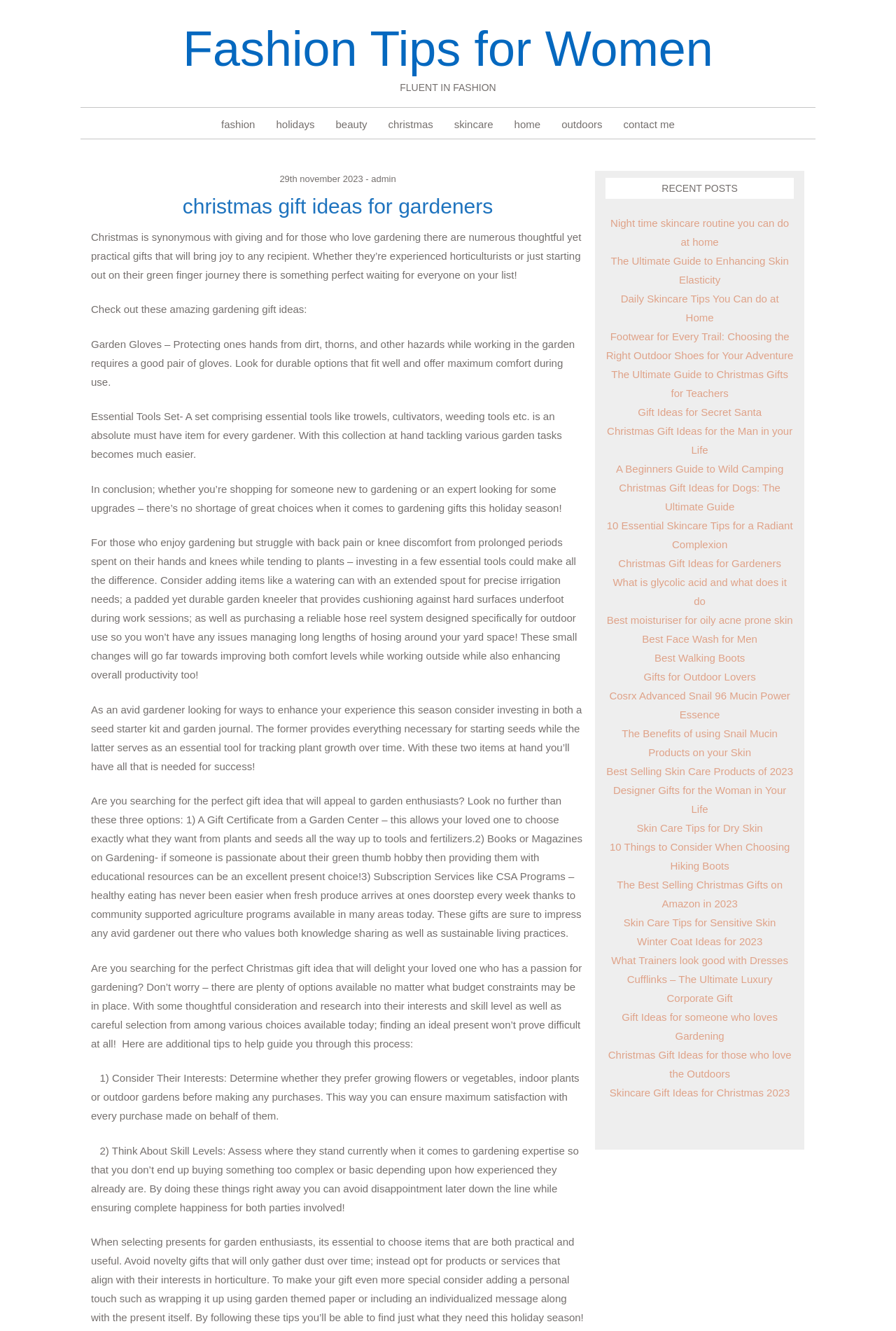What is the main topic of this webpage?
From the screenshot, provide a brief answer in one word or phrase.

Christmas gift ideas for gardeners